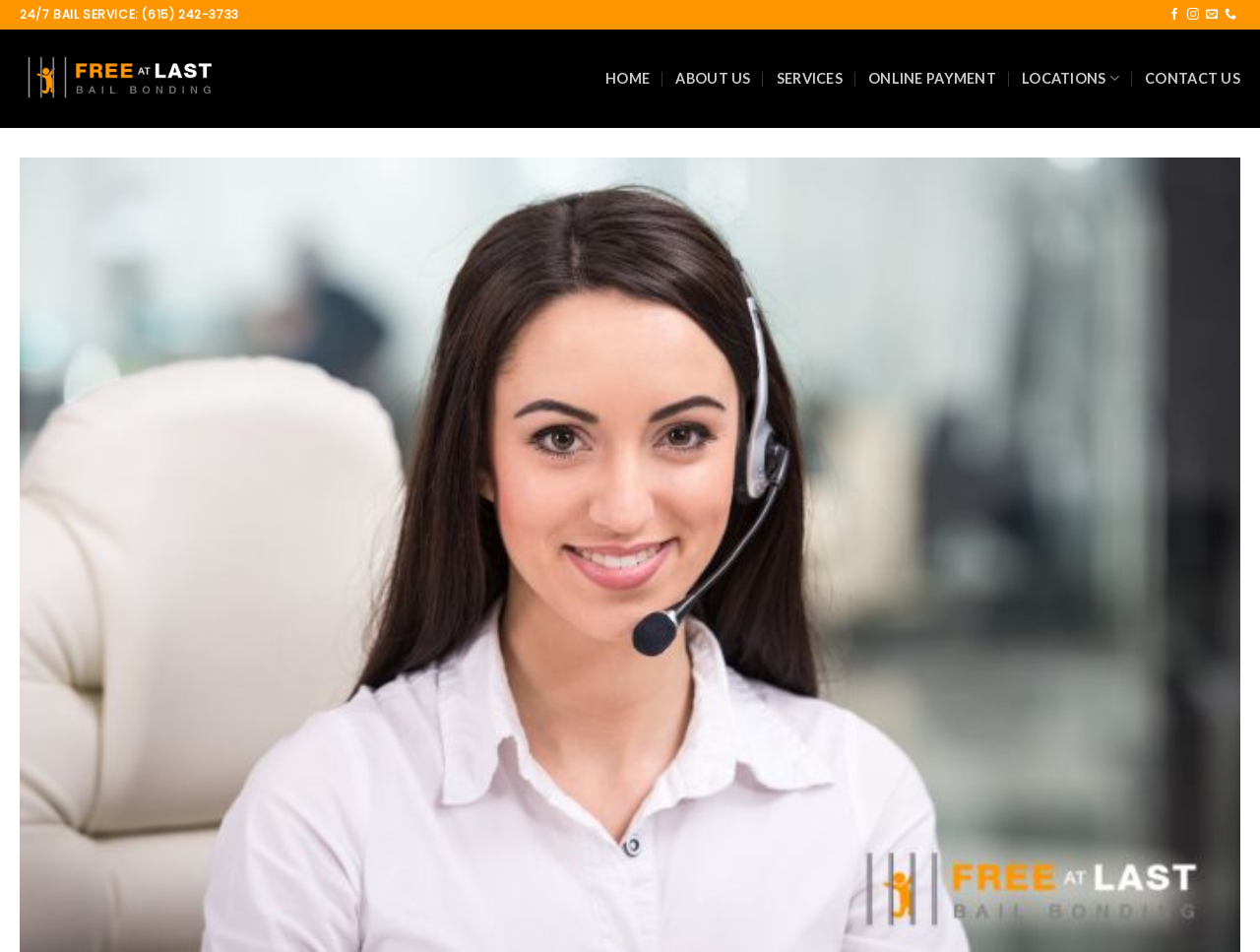What is the name of the bail bonding company?
Based on the image, answer the question with a single word or brief phrase.

Free At Last Bail Bonding